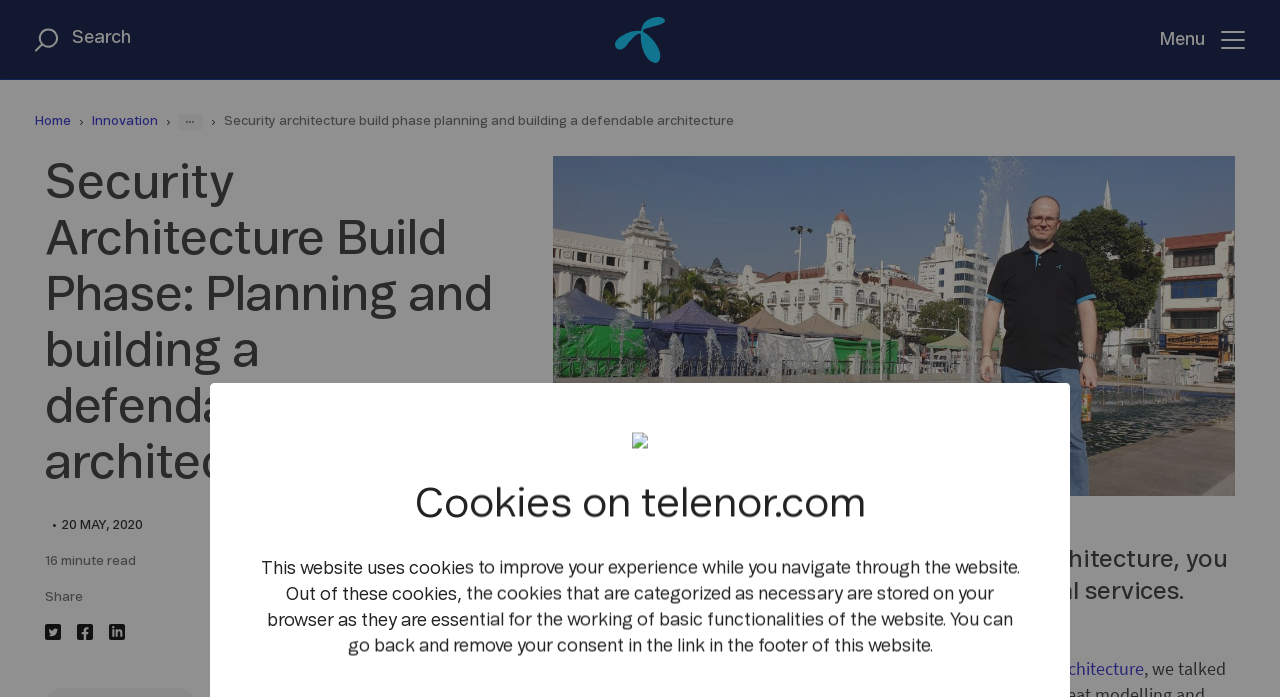Please determine the bounding box coordinates of the element to click in order to execute the following instruction: "Share on Twitter". The coordinates should be four float numbers between 0 and 1, specified as [left, top, right, bottom].

[0.035, 0.895, 0.048, 0.918]